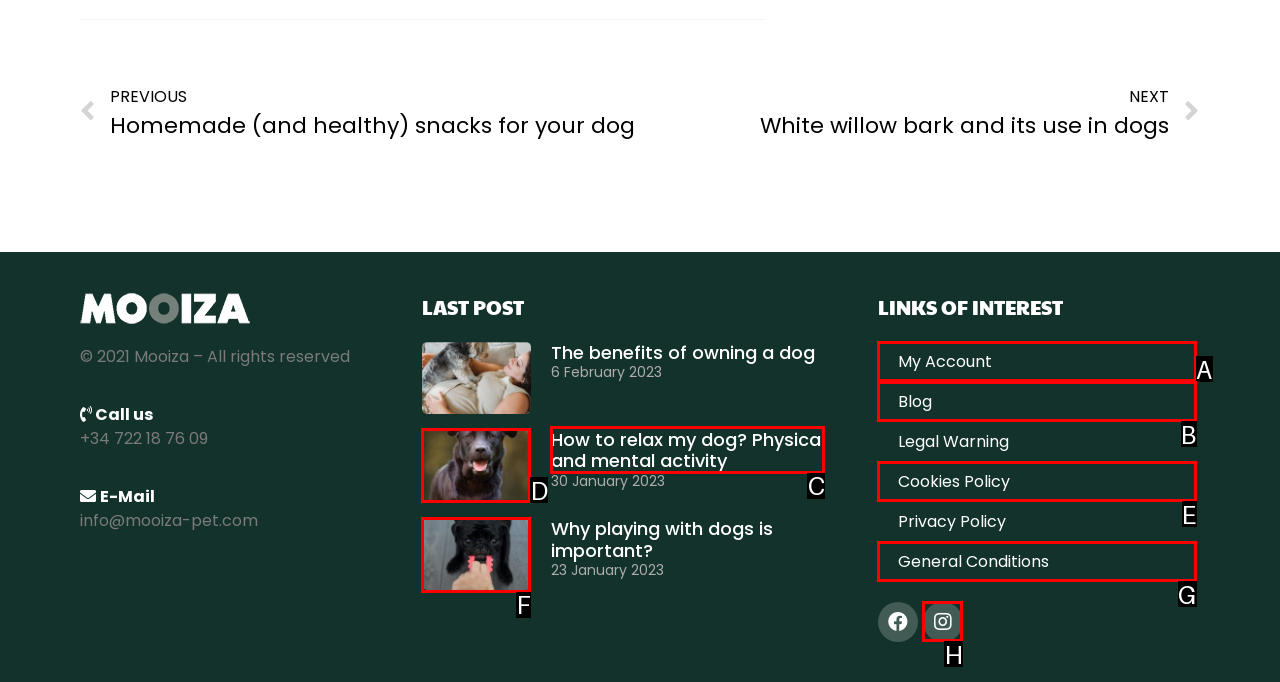Point out the HTML element that matches the following description: Cookies Policy
Answer with the letter from the provided choices.

E